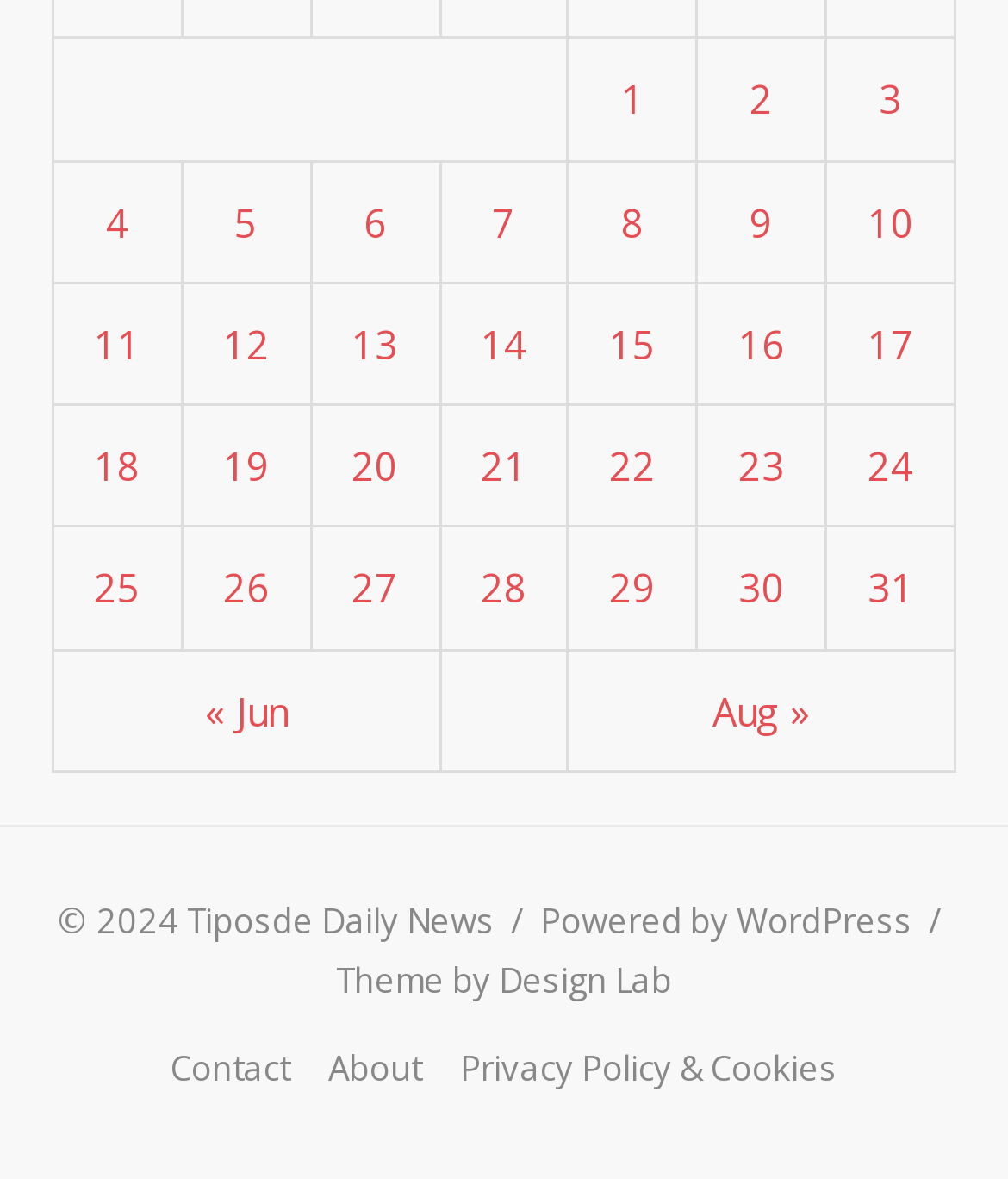How many posts are published on July 1, 2022?
Based on the visual content, answer with a single word or a brief phrase.

1